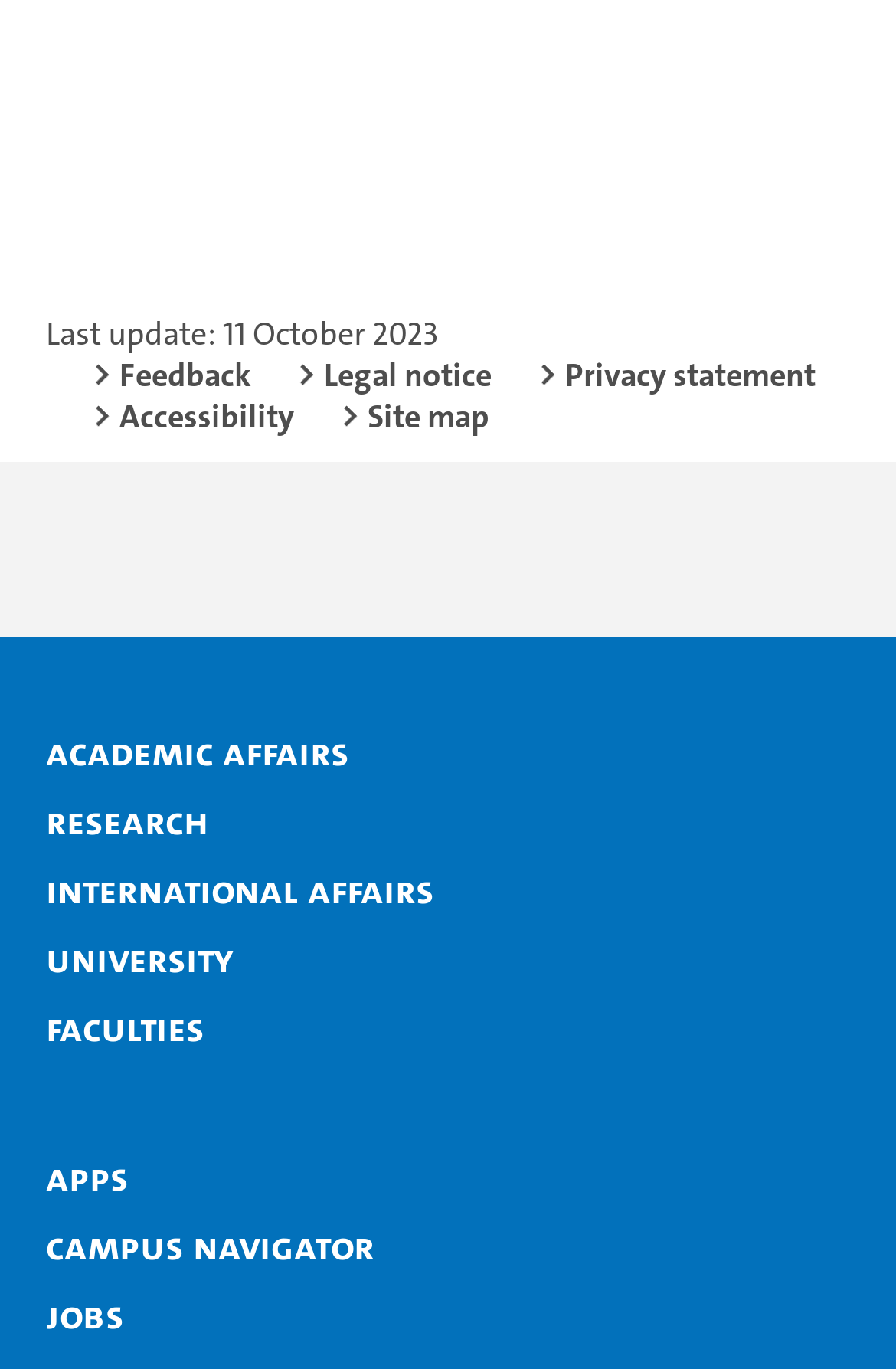Identify the bounding box coordinates for the UI element described as follows: "Legal notice". Ensure the coordinates are four float numbers between 0 and 1, formatted as [left, top, right, bottom].

[0.331, 0.258, 0.549, 0.288]